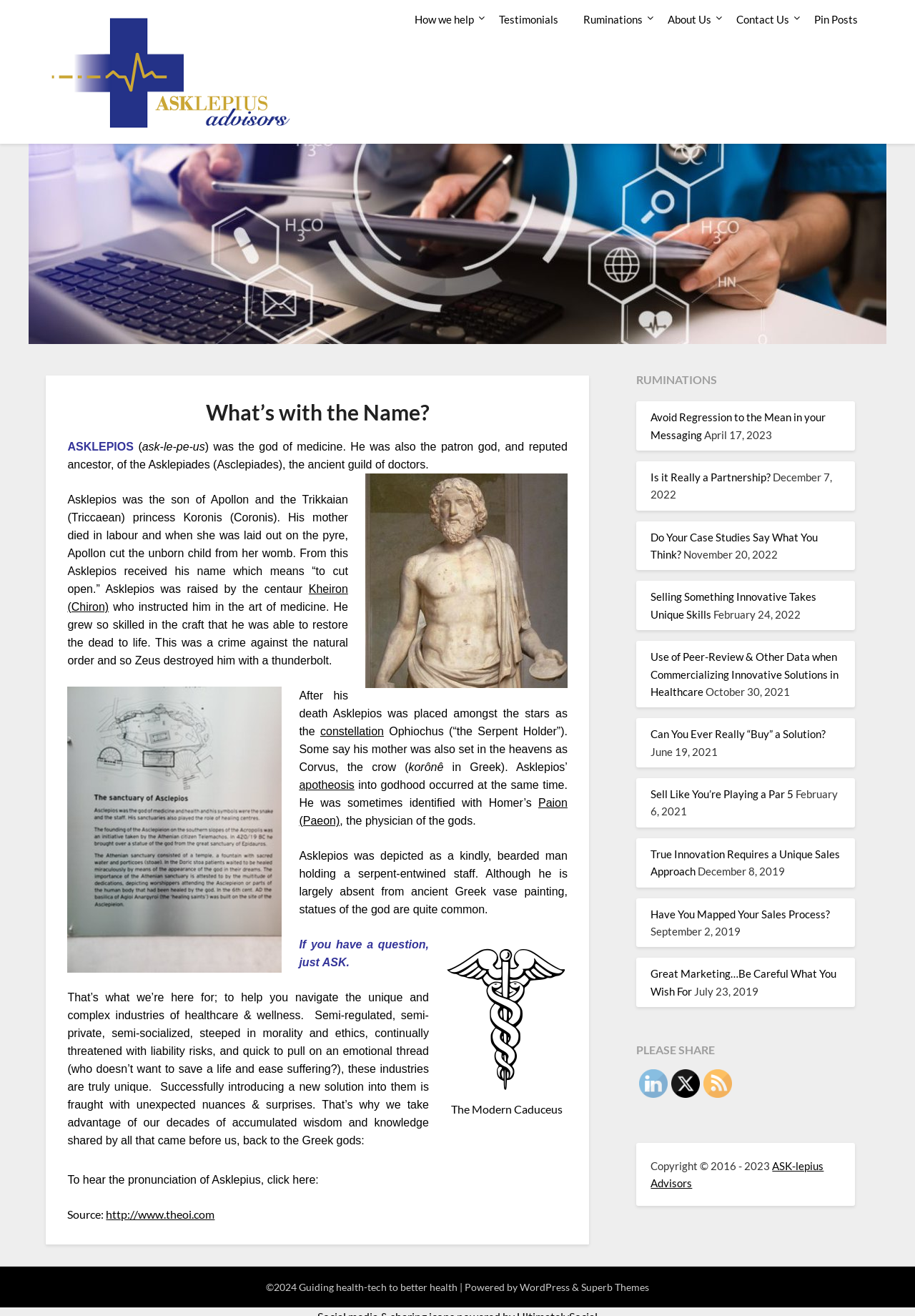Please pinpoint the bounding box coordinates for the region I should click to adhere to this instruction: "Share on LinkedIn".

[0.7, 0.813, 0.731, 0.835]